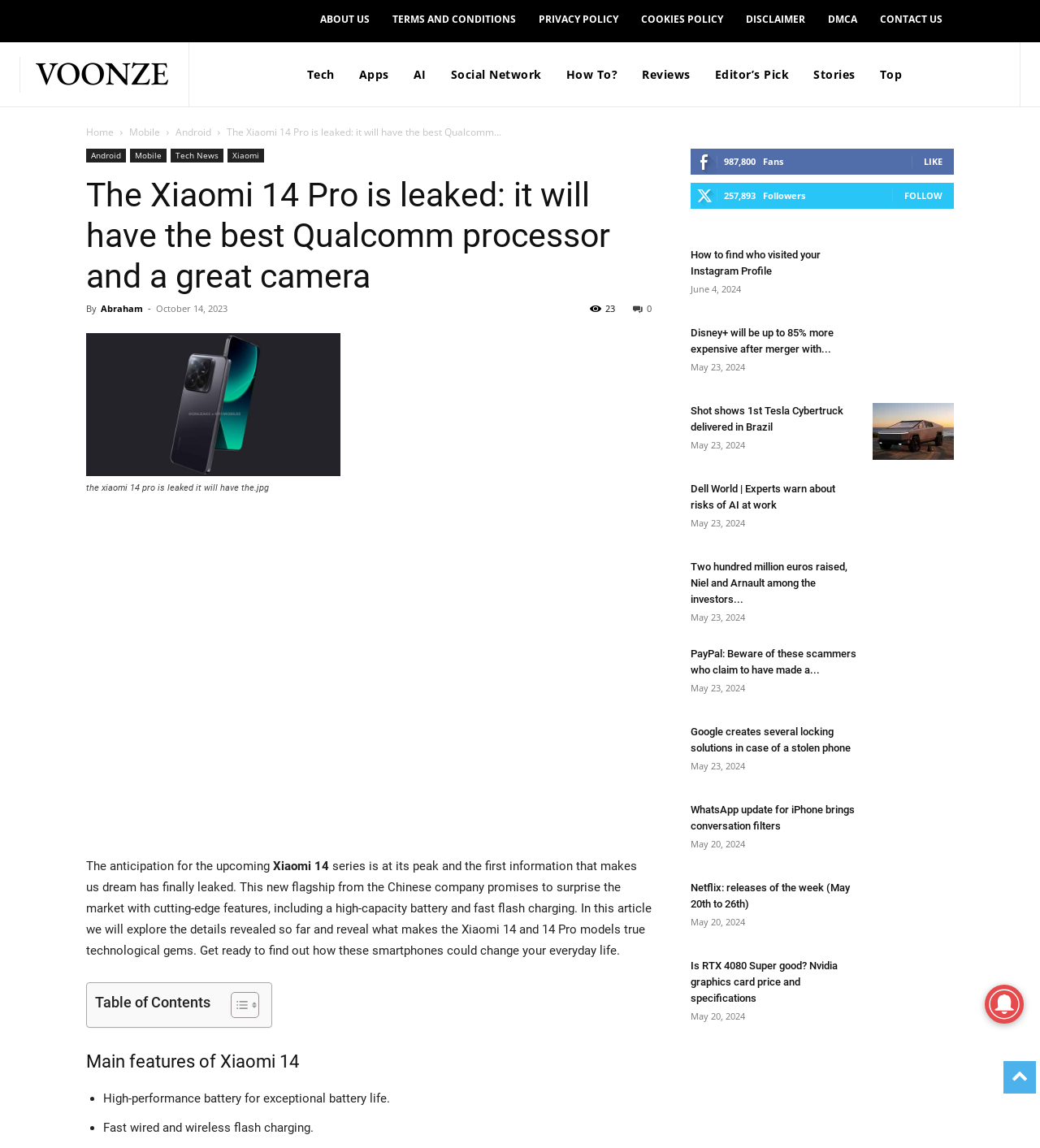Identify the bounding box coordinates of the area you need to click to perform the following instruction: "Click on ABOUT US".

[0.297, 0.0, 0.366, 0.034]